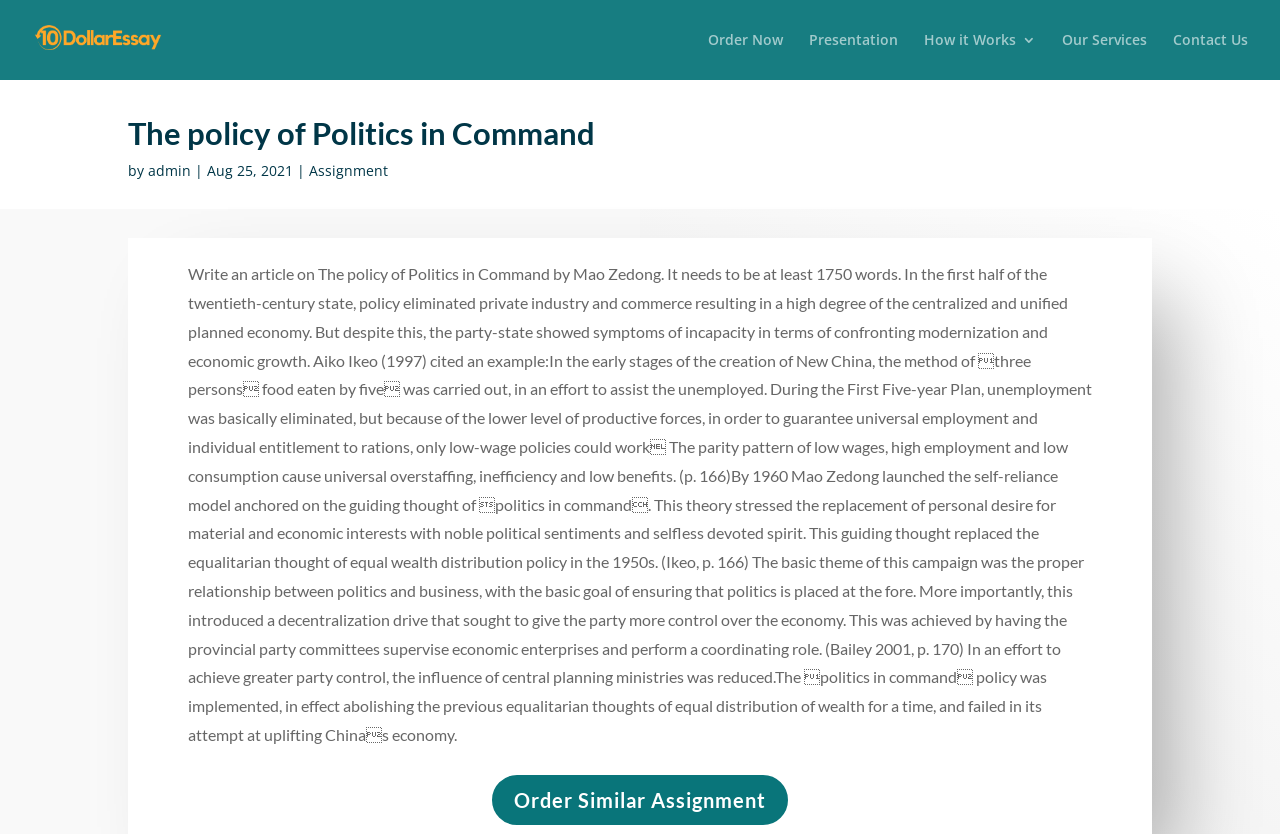Please identify the webpage's heading and generate its text content.

The policy of Politics in Command